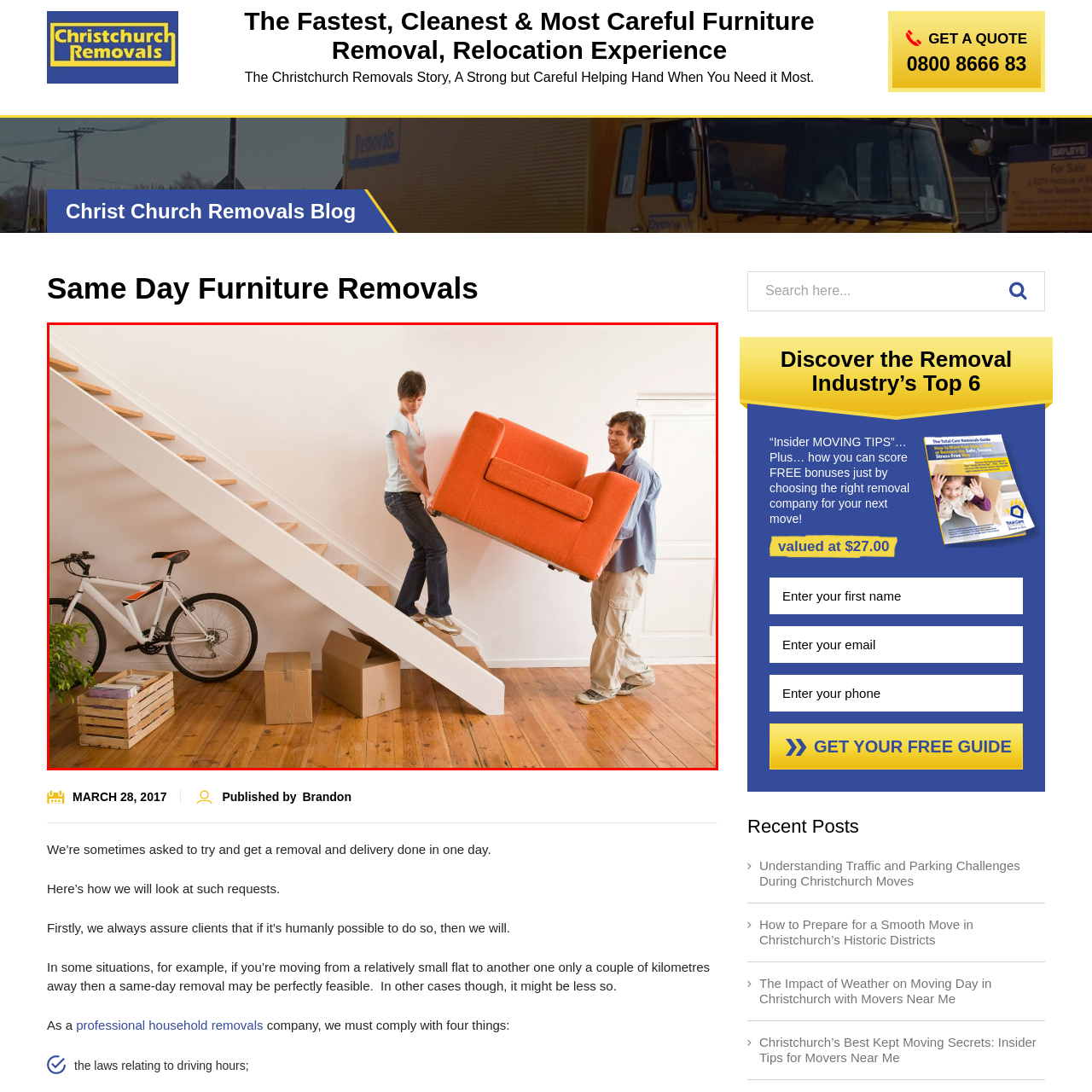What is leaning against the wall?
Concentrate on the image within the red bounding box and respond to the question with a detailed explanation based on the visual information provided.

In the image, I observe that a bicycle is leaning against the wall, which implies that the couple leads an active lifestyle and may enjoy outdoor activities or commuting by bike.